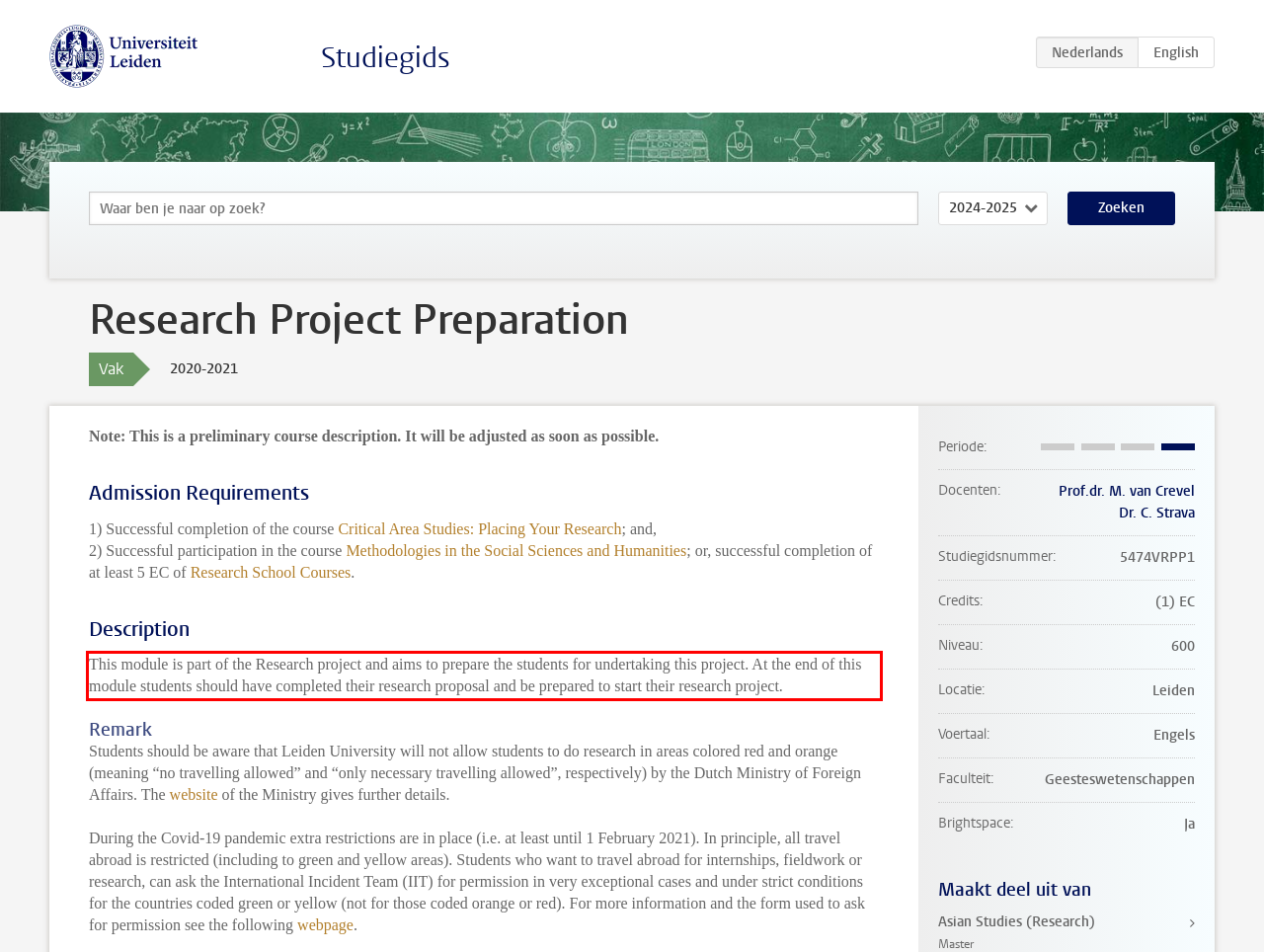You are given a screenshot showing a webpage with a red bounding box. Perform OCR to capture the text within the red bounding box.

This module is part of the Research project and aims to prepare the students for undertaking this project. At the end of this module students should have completed their research proposal and be prepared to start their research project.